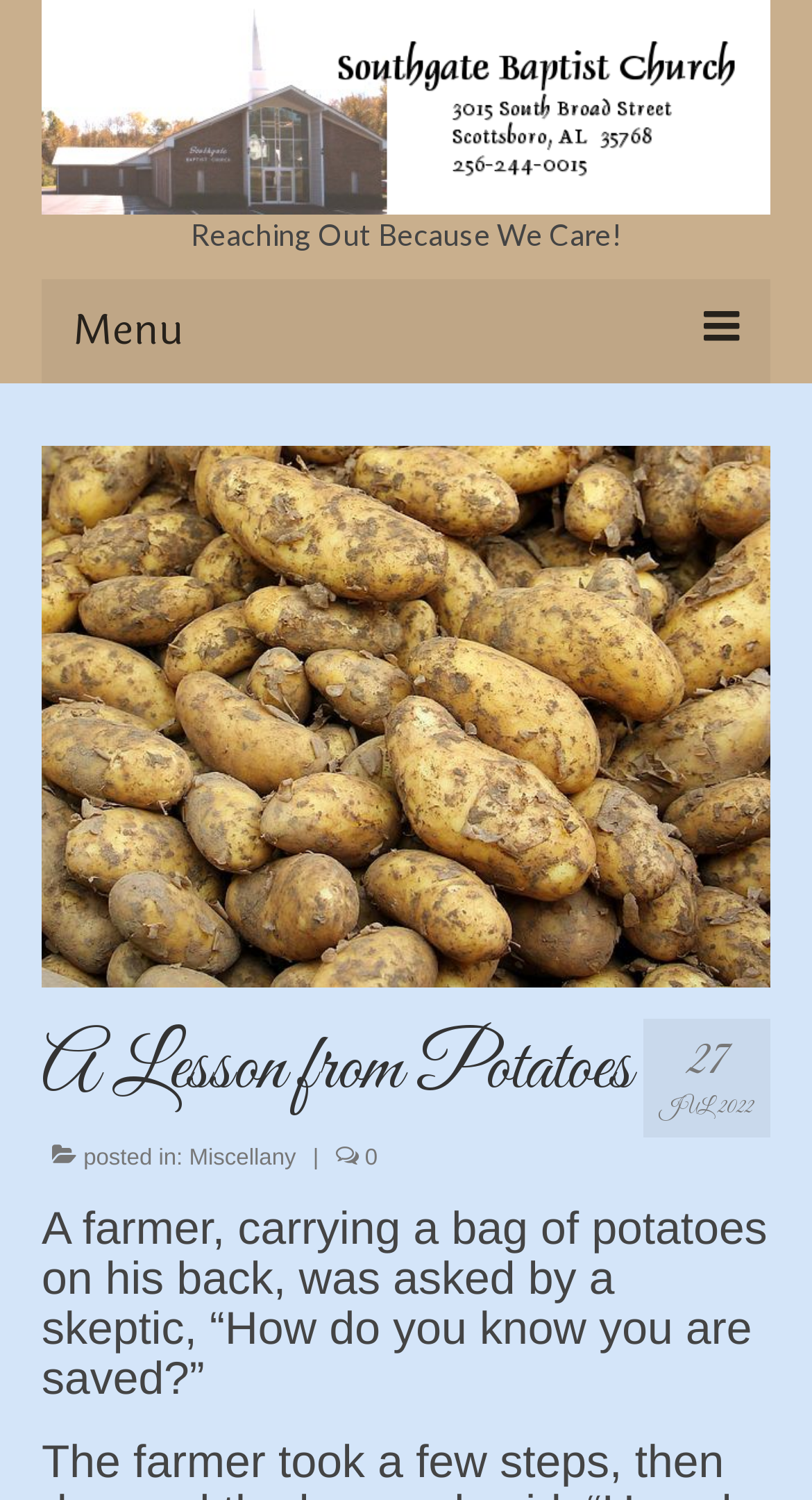Find the bounding box coordinates of the UI element according to this description: "Contact Us & Location".

[0.077, 0.498, 0.923, 0.555]